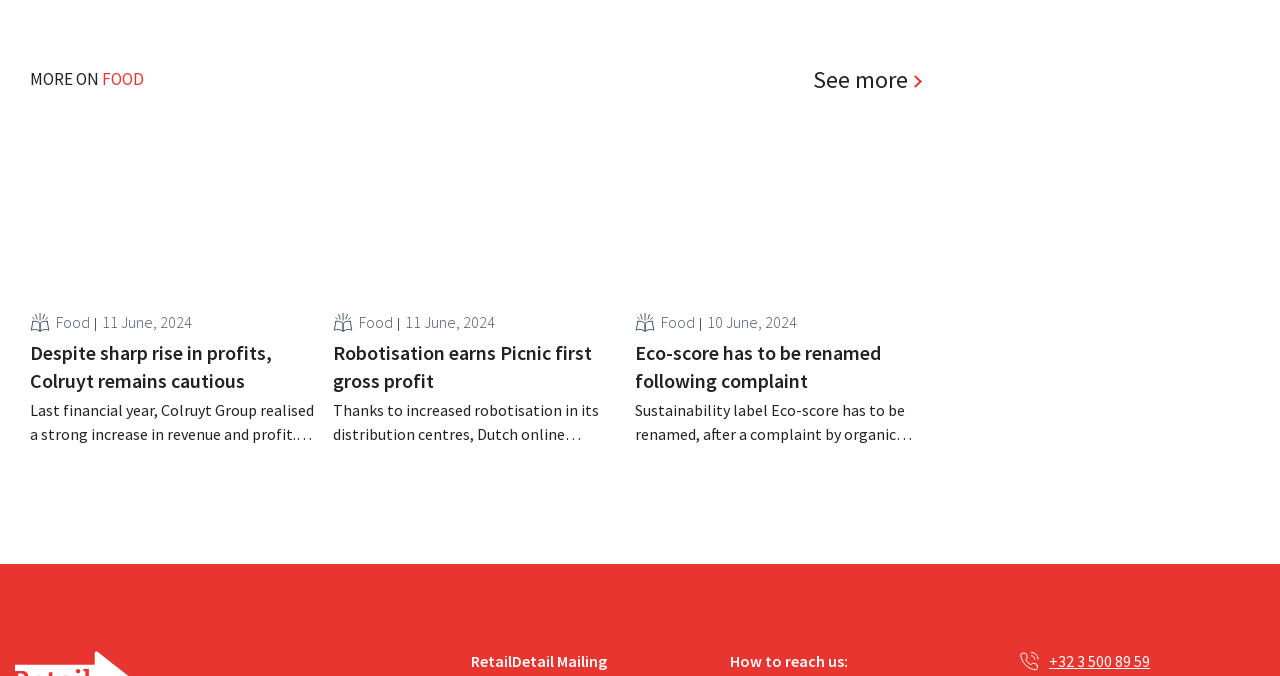Determine the bounding box coordinates of the clickable region to execute the instruction: "Check the date '11 June, 2024'". The coordinates should be four float numbers between 0 and 1, denoted as [left, top, right, bottom].

[0.08, 0.461, 0.15, 0.491]